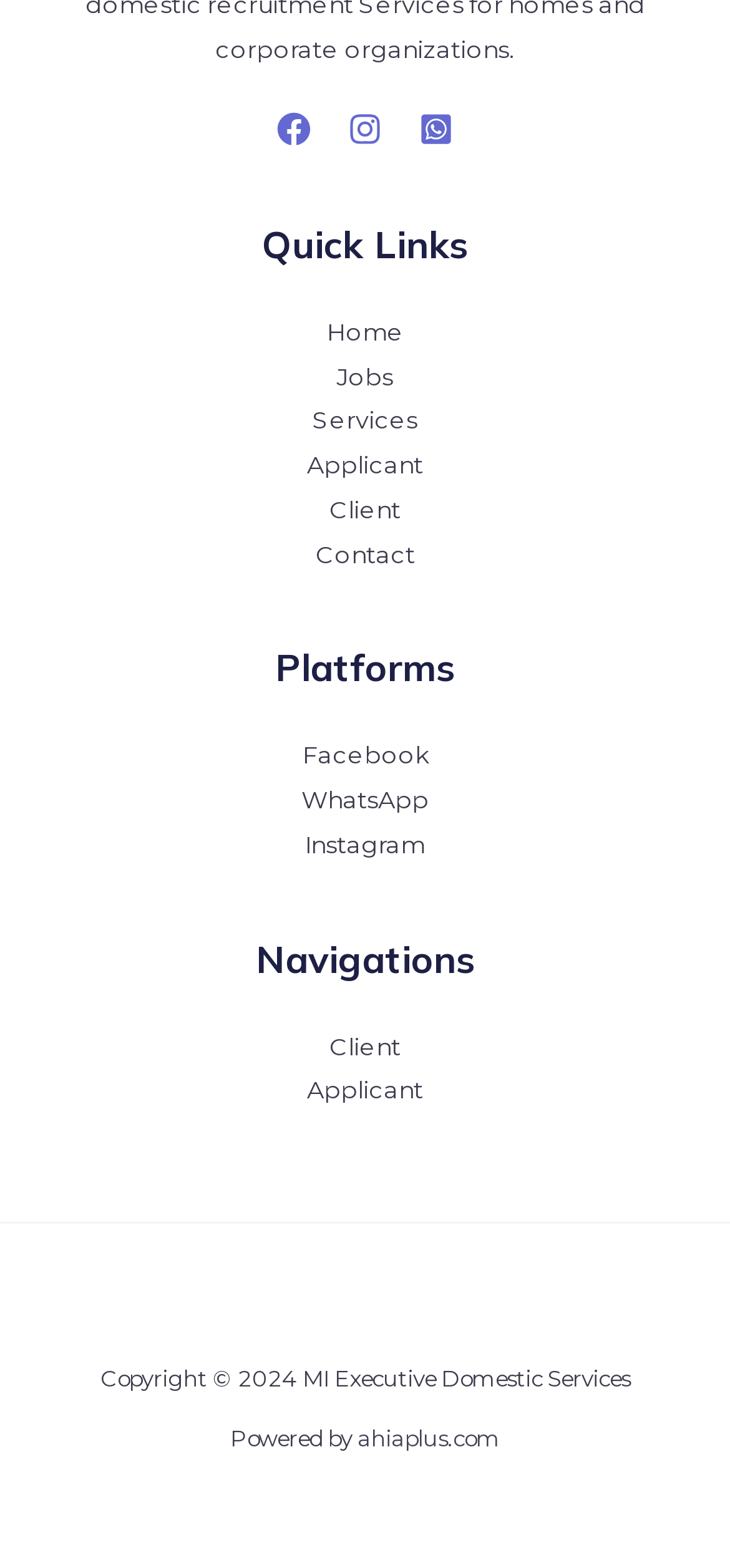Highlight the bounding box coordinates of the element that should be clicked to carry out the following instruction: "visit Facebook". The coordinates must be given as four float numbers ranging from 0 to 1, i.e., [left, top, right, bottom].

[0.379, 0.072, 0.426, 0.093]